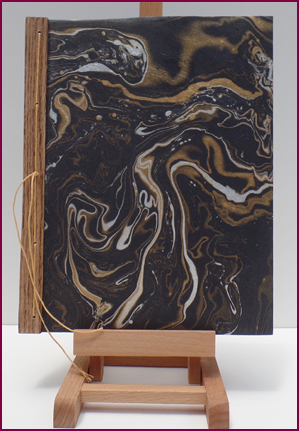Offer a detailed caption for the image presented.

The image features a beautifully crafted notebook displayed on a wooden easel. The notebook's cover showcases a striking marbled design, with swirling patterns of deep black, gold, and white, creating an artistic and luxurious appearance. The spine is adorned with a wooden binding that enhances its elegant look, while a natural fiber thread is visible, suggesting a handcrafted quality. The overall presentation of the notebook on the stand highlights its unique design, inviting admiration for its artistic merit and craftsmanship.